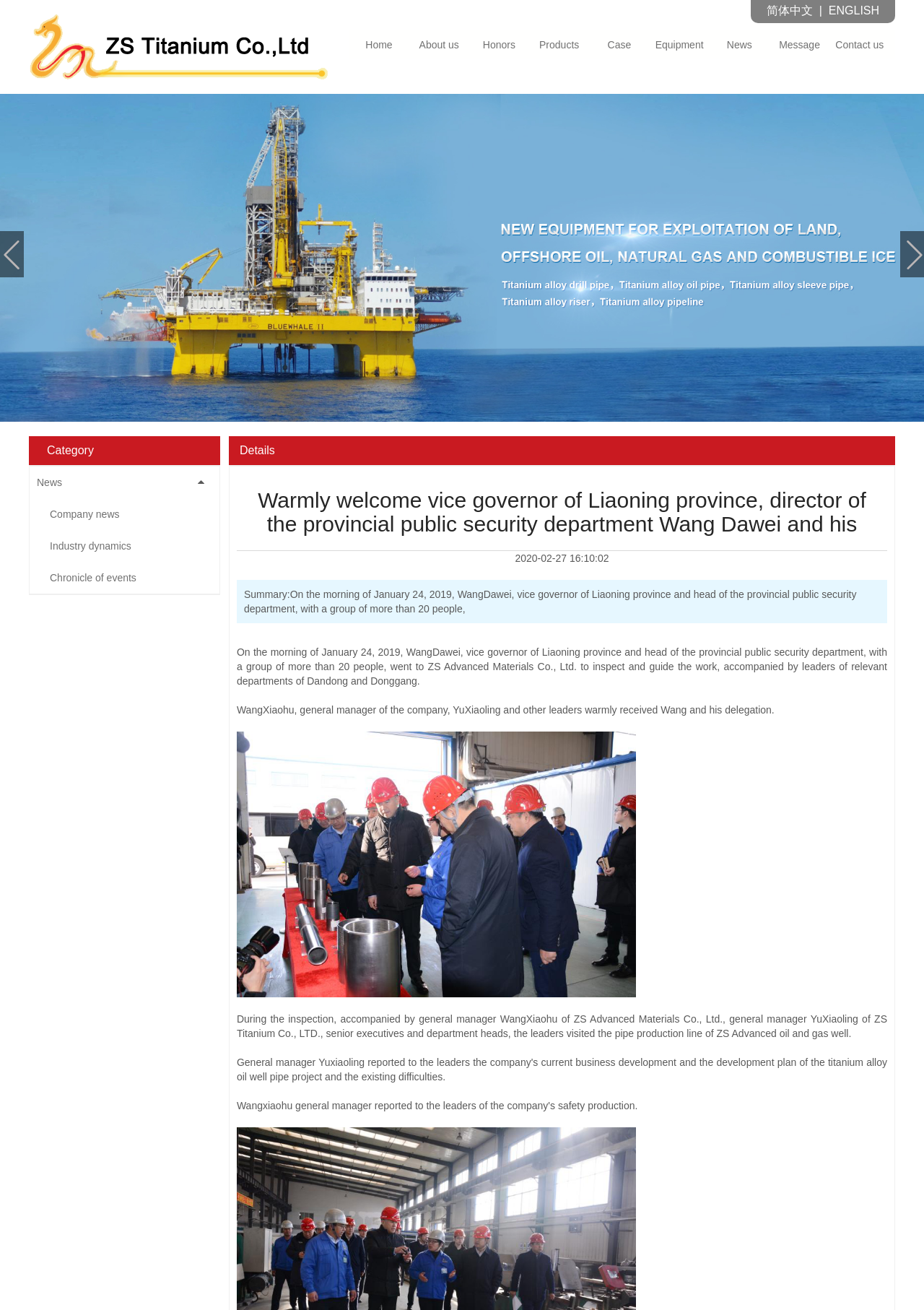Please identify the bounding box coordinates of the element on the webpage that should be clicked to follow this instruction: "Go to top of the page". The bounding box coordinates should be given as four float numbers between 0 and 1, formatted as [left, top, right, bottom].

None